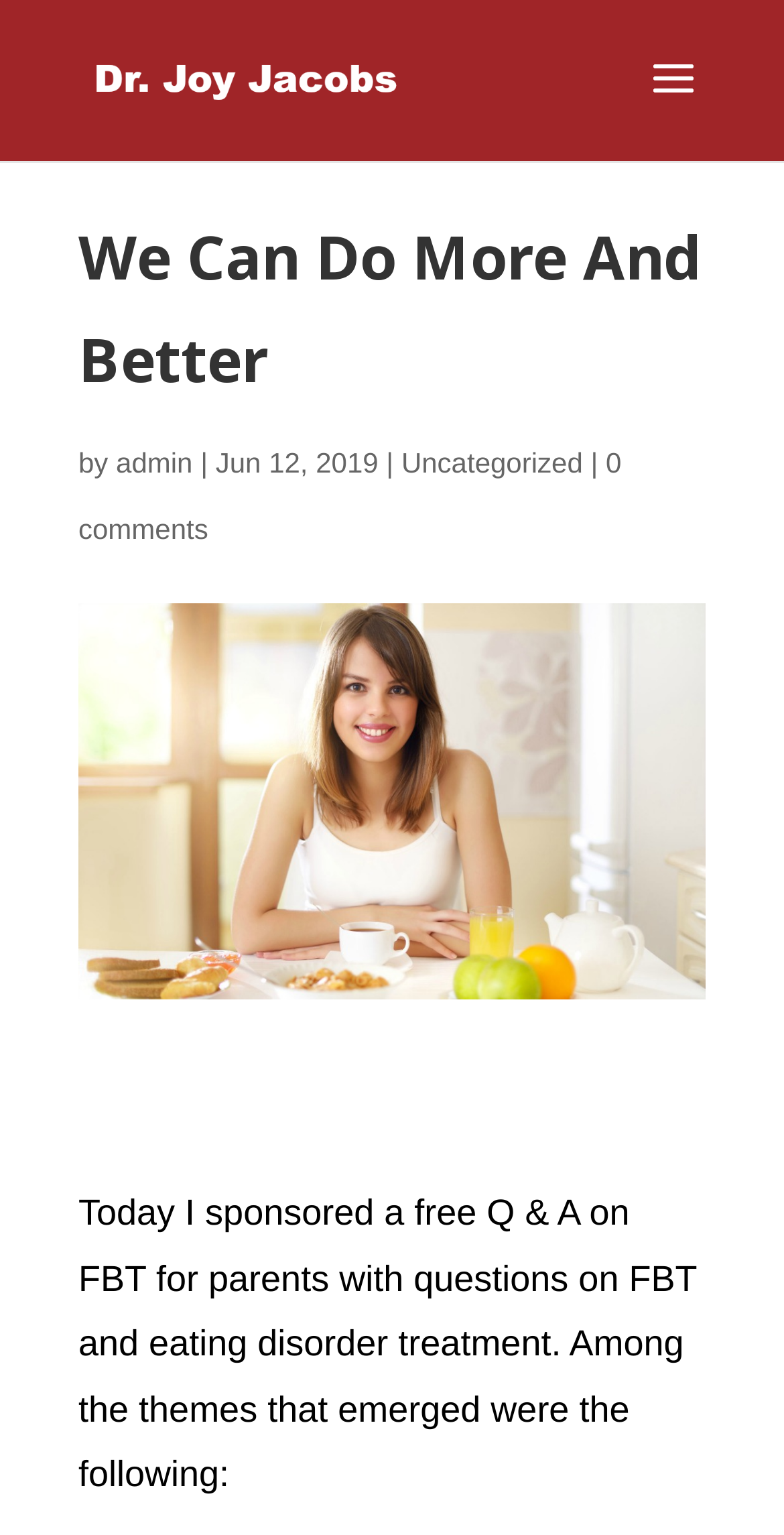Determine the bounding box coordinates for the HTML element described here: "alt="Dr. Joy Jacobs"".

[0.113, 0.038, 0.513, 0.064]